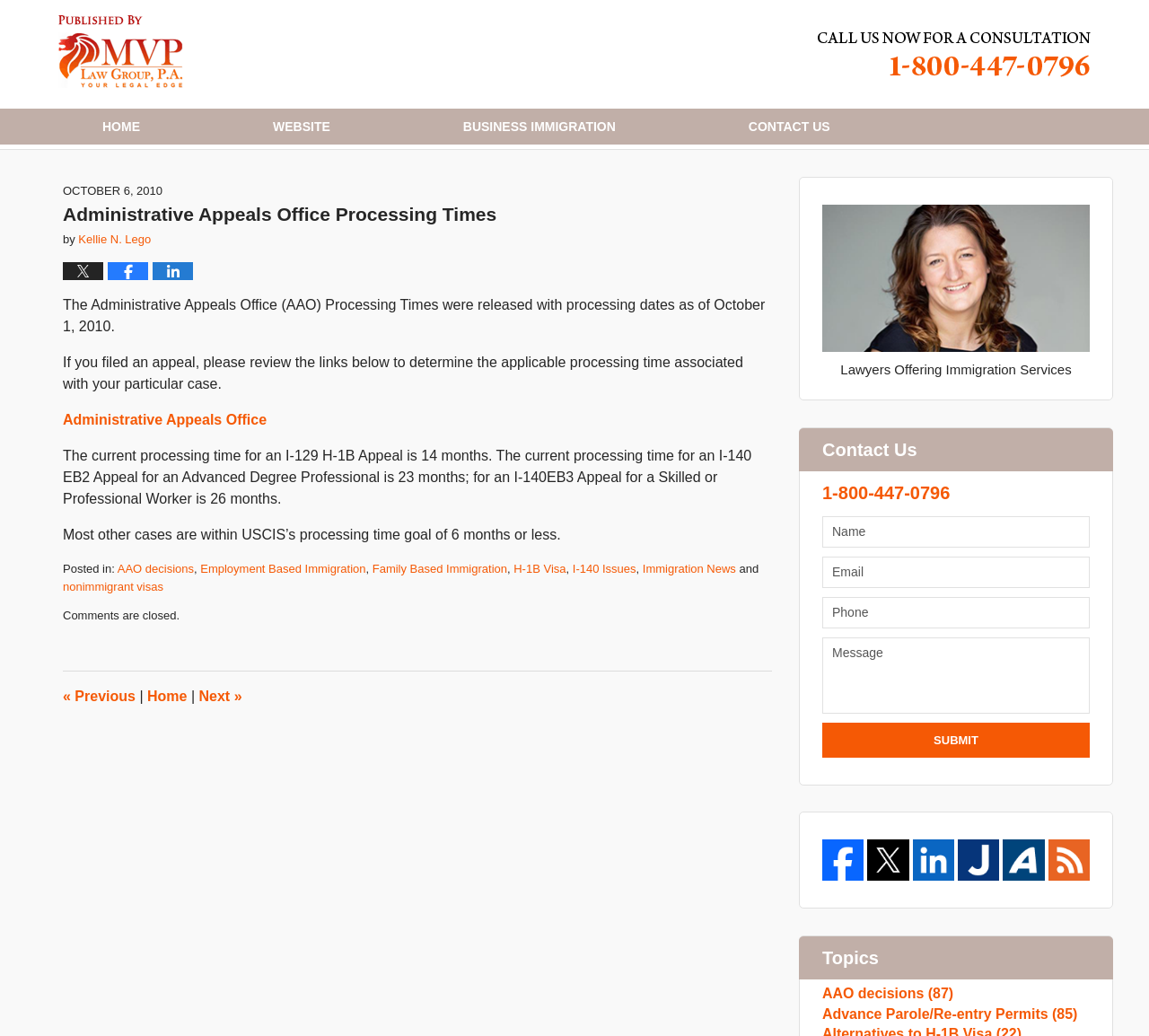Show the bounding box coordinates of the region that should be clicked to follow the instruction: "Click on the 'Administrative Appeals Office' link."

[0.055, 0.479, 0.232, 0.494]